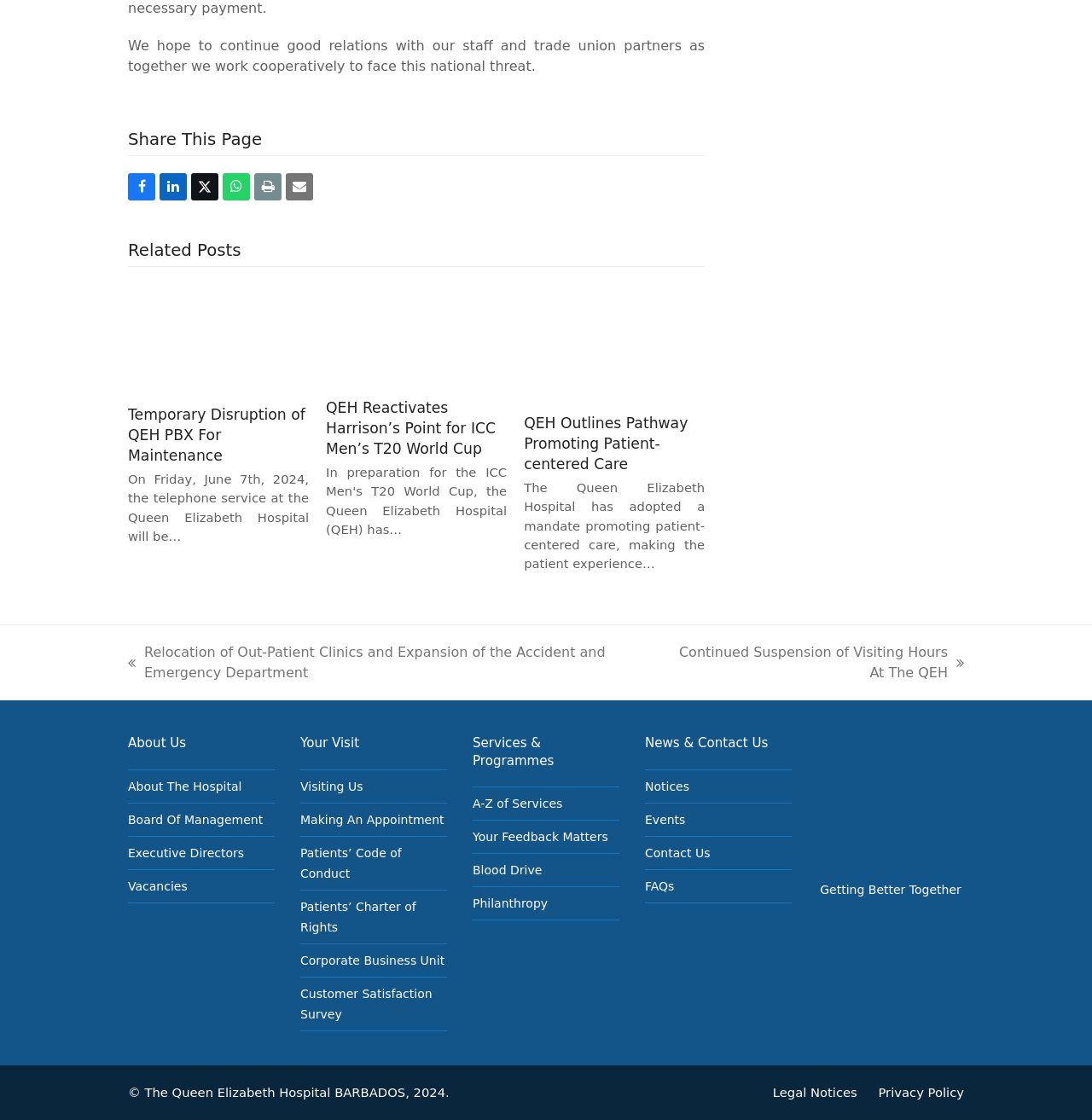Pinpoint the bounding box coordinates of the clickable area necessary to execute the following instruction: "Visit About Us page". The coordinates should be given as four float numbers between 0 and 1, namely [left, top, right, bottom].

[0.117, 0.656, 0.17, 0.67]